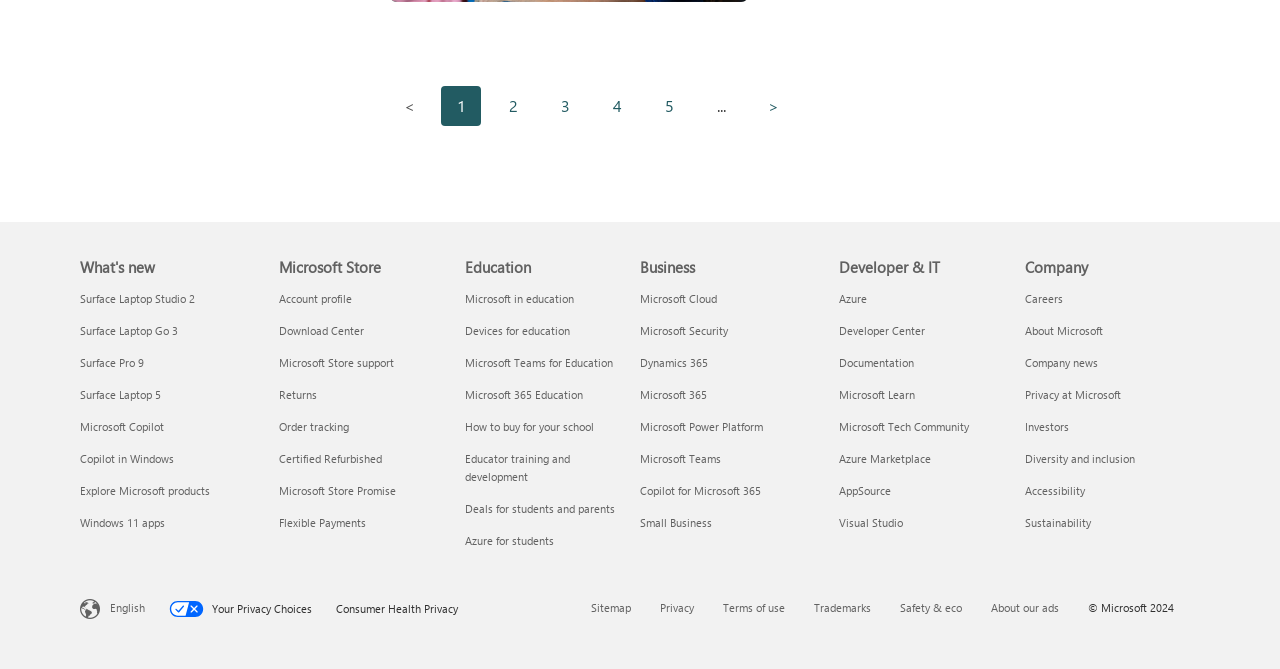What is the main topic of the 'What's new' section?
Please give a detailed answer to the question using the information shown in the image.

The 'What's new' section is located in the footer of the webpage and contains links to various Microsoft products, such as Surface Laptop Studio 2, Surface Pro 9, and Microsoft Copilot. This suggests that the main topic of this section is to inform users about new developments and updates related to Microsoft products.